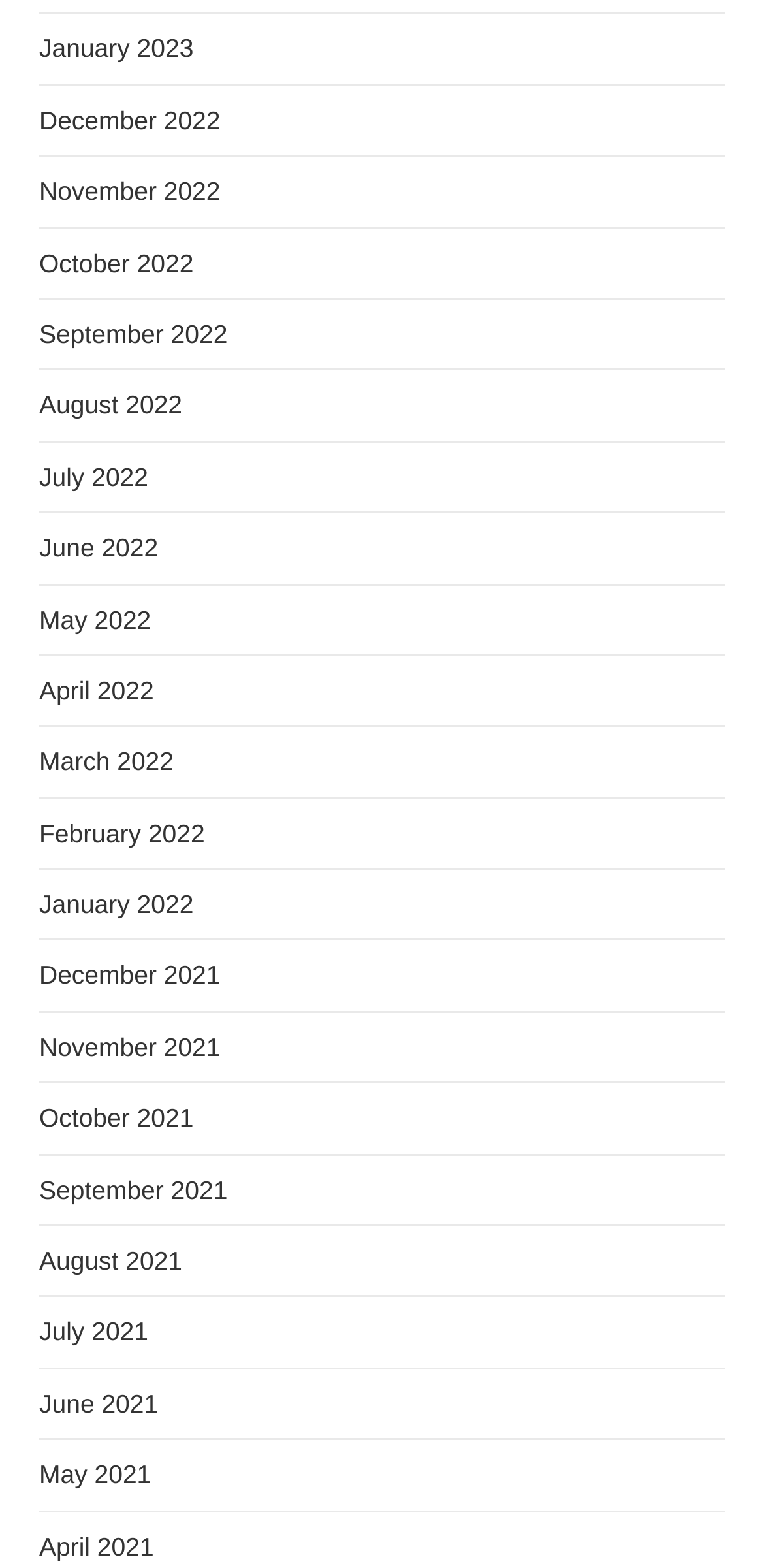Locate the bounding box of the UI element with the following description: "June 2021".

[0.051, 0.886, 0.207, 0.904]